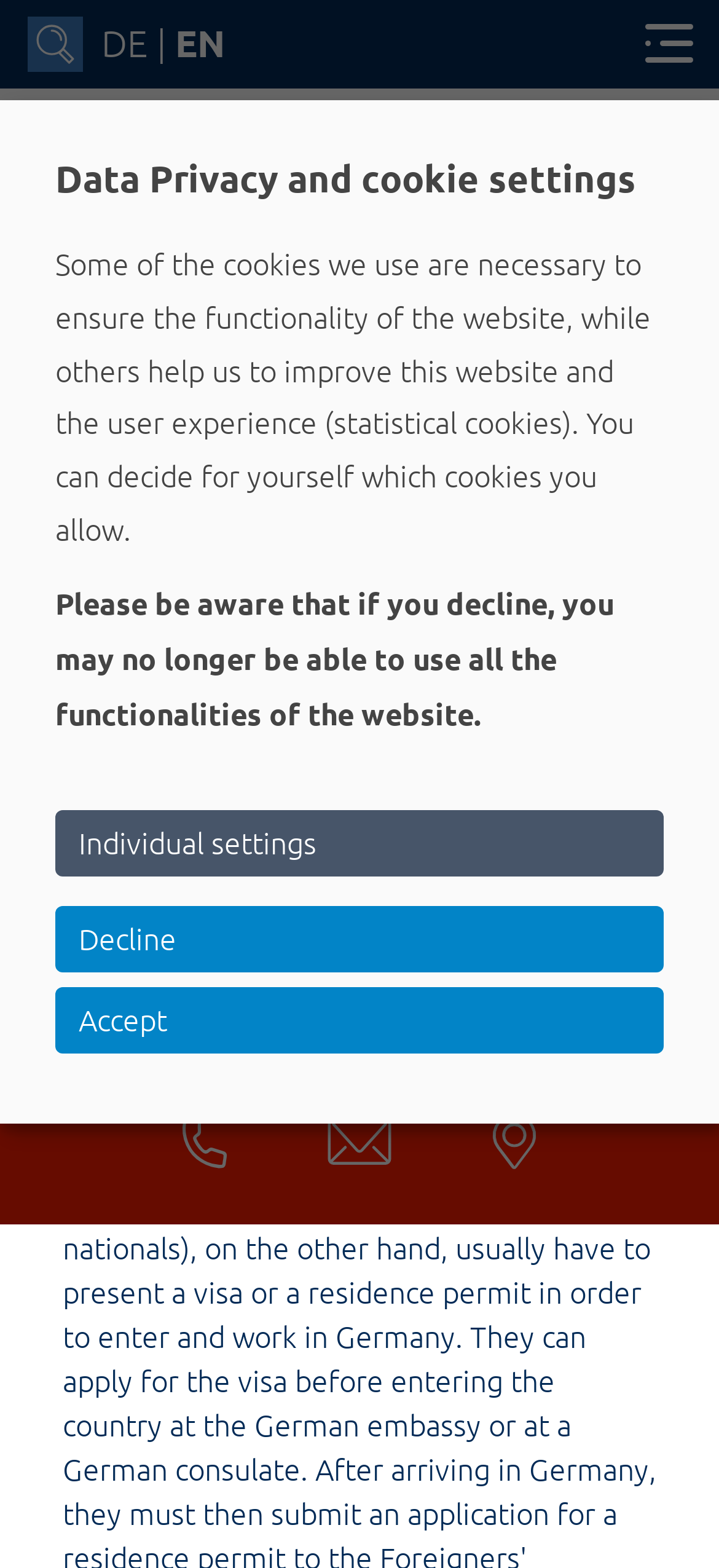Identify the bounding box coordinates of the region I need to click to complete this instruction: "Call us".

[0.208, 0.693, 0.362, 0.763]